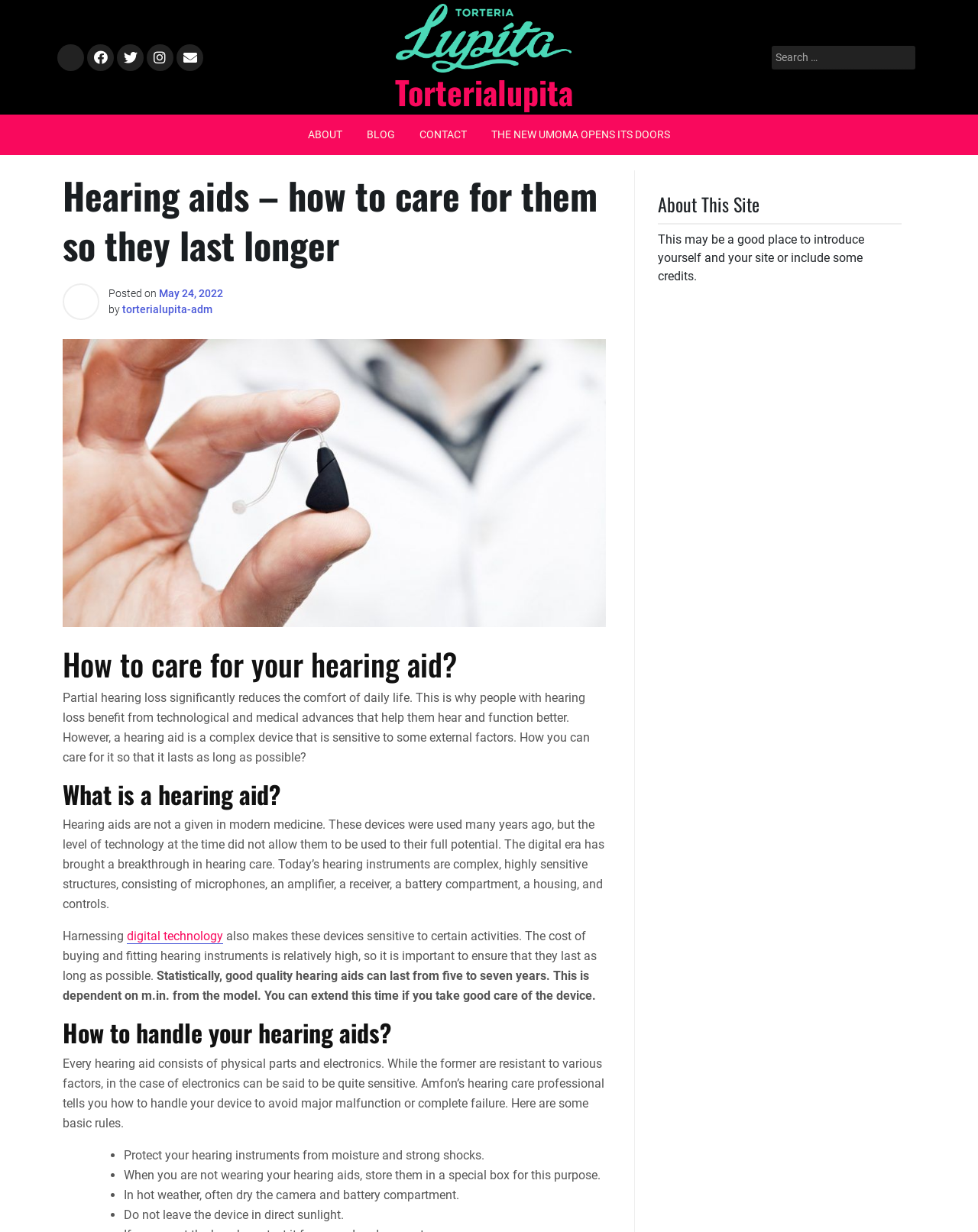Locate the bounding box of the user interface element based on this description: "parent_node: Torterialupita".

[0.404, 0.003, 0.585, 0.059]